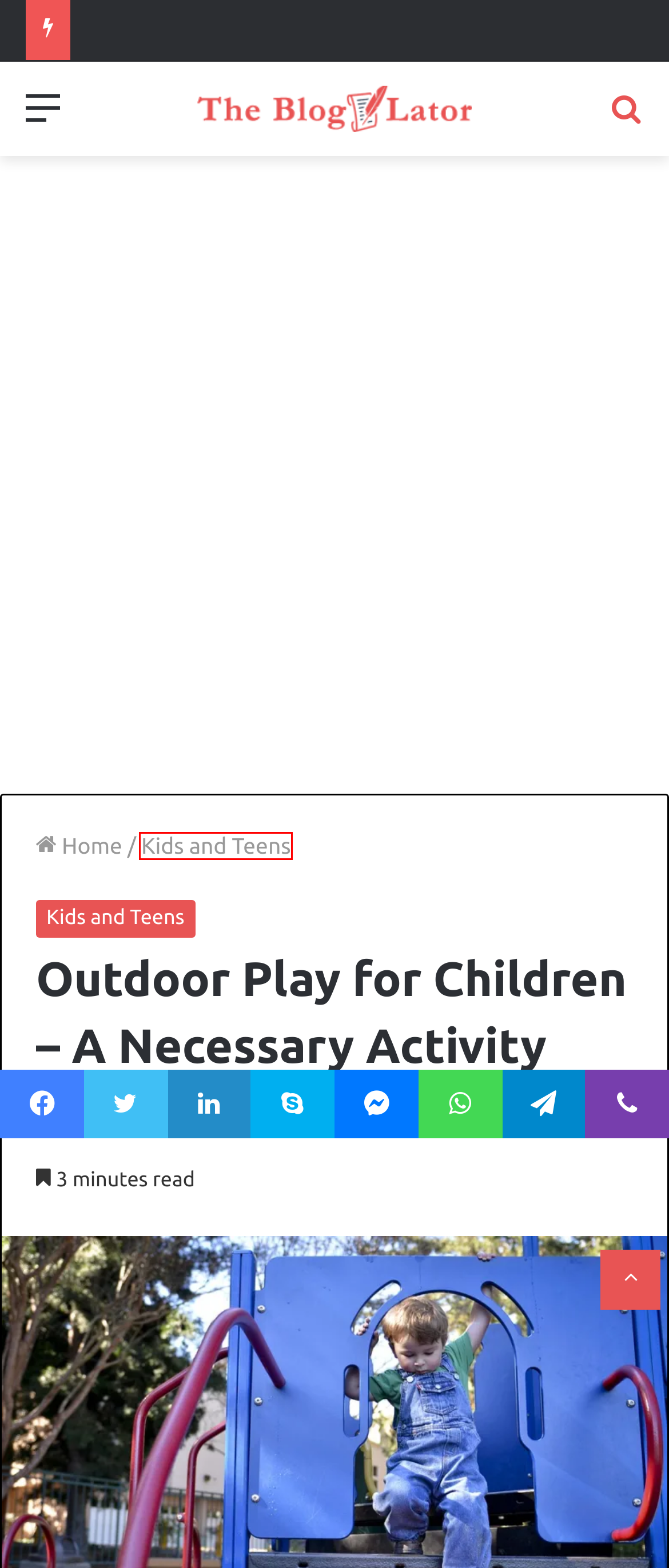Inspect the screenshot of a webpage with a red rectangle bounding box. Identify the webpage description that best corresponds to the new webpage after clicking the element inside the bounding box. Here are the candidates:
A. The Blogulator - Business & Services
B. Surge Protection Device – All You Need for an Electricity Protection!
C. School Playground Equipment Archives - The Blogulator
D. Kids and Teens
E. Nutrition Plan for Lean Mass Building| Macro Calculator
F. Playmobil makes very popular kids toys
G. Community Playpark | Premier Play Solution
H. Ourdoor Play Equipment Archives - The Blogulator

D